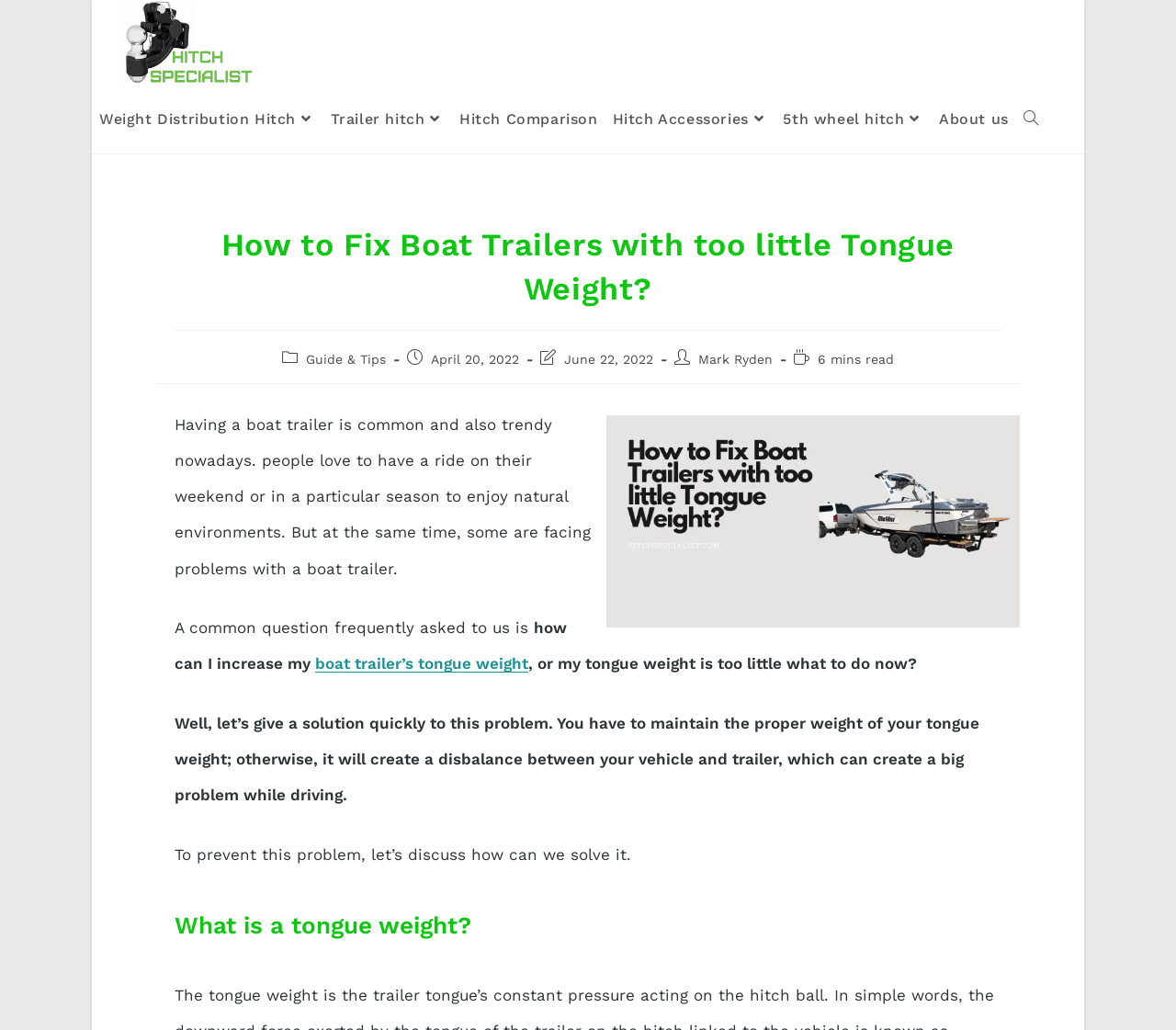Give a detailed account of the webpage, highlighting key information.

This webpage is about fixing boat trailers with too little tongue weight. At the top, there is a logo of "Hitch Specialist" accompanied by a link to the website. Below the logo, there are several links to other related topics, including "Weight Distribution Hitch", "Trailer hitch", "Hitch Comparison", "Hitch Accessories", "5th wheel hitch", "About us", and "Search website".

The main content of the webpage starts with a heading "How to Fix Boat Trailers with too little Tongue Weight?" followed by some metadata, including the post category, publication date, last modified date, author, and reading time.

Below the metadata, there is a featured image related to the topic. The main article begins with a brief introduction to the problem of having a boat trailer with too little tongue weight. The text explains that people often face problems with their boat trailers and asks a common question about how to increase the tongue weight.

The article then provides a solution to the problem, emphasizing the importance of maintaining the proper weight of the tongue weight to prevent imbalance between the vehicle and trailer while driving. The article is divided into sections, with headings such as "What is a tongue weight?" which suggests that the article will delve deeper into the topic.

Overall, the webpage is focused on providing a solution to a specific problem related to boat trailers, with a clear structure and easy-to-follow content.